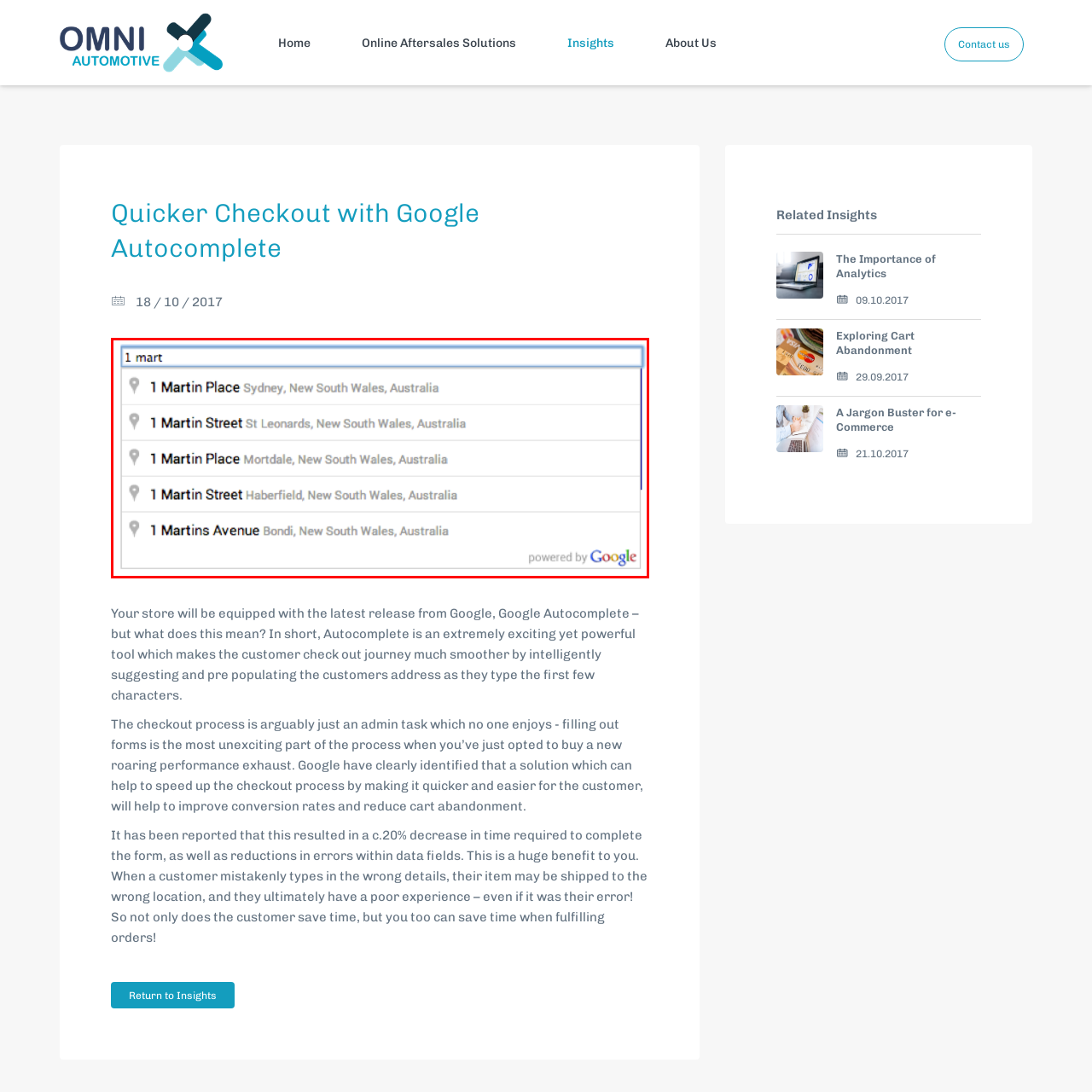What is the benefit of integrating intelligent autocomplete features?
Pay attention to the image surrounded by the red bounding box and respond to the question with a detailed answer.

The benefit of integrating intelligent autocomplete features is to improve customer convenience and boost conversion rates, as it provides accurate suggestions and reduces typing errors, making the checkout process smoother and more efficient.